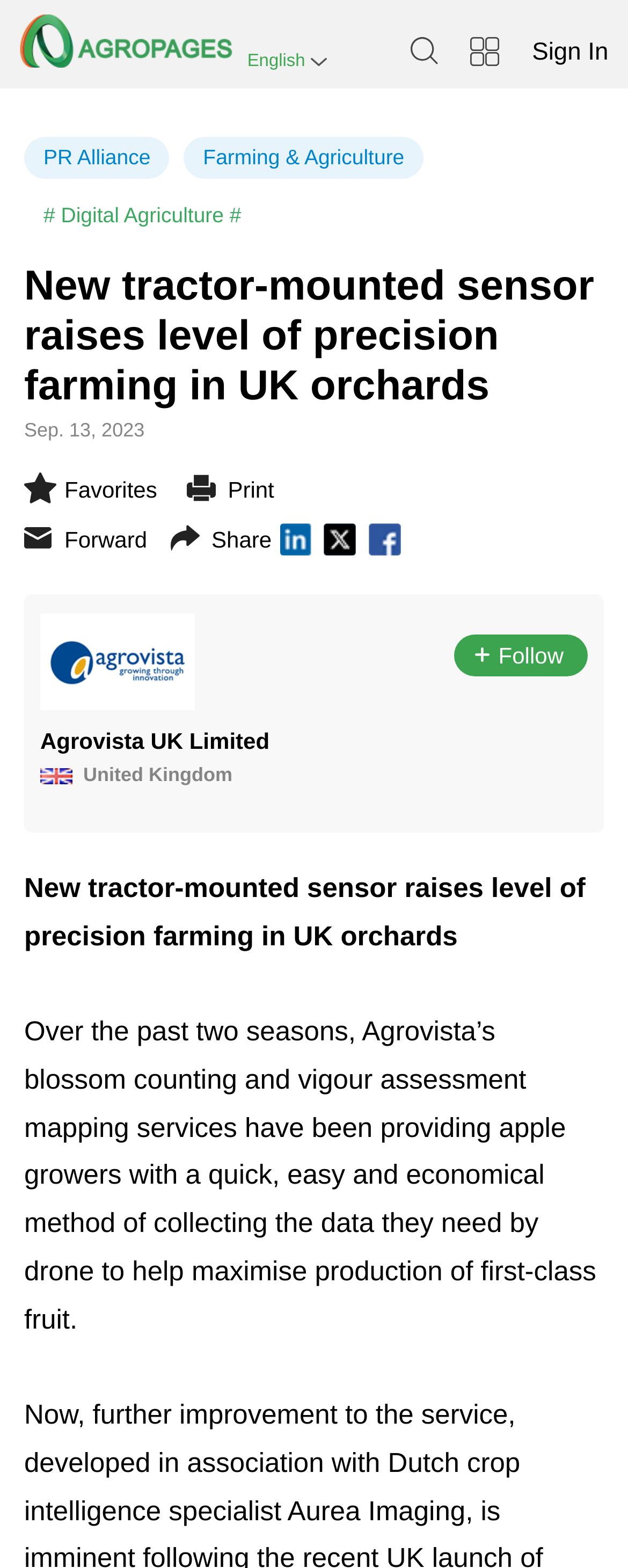Elaborate on the webpage's design and content in a detailed caption.

The webpage appears to be an article about precision farming in UK orchards, specifically discussing a new tractor-mounted sensor. At the top left of the page, there is a logo image and a link to the homepage. To the right of the logo, there are several links and an image for searching. Further to the right, there is a "Sign In" button.

Below the top section, there are three links to related categories: "PR Alliance", "Farming & Agriculture", and "# Digital Agriculture #". The main article title, "New tractor-mounted sensor raises level of precision farming in UK orchards", is a prominent heading in the middle of the page.

Under the title, there is a date "Sep. 13, 2023" and several links to favorite, print, and forward the article. To the right of these links, there are social media sharing buttons. Below these links, there is a section with an image and a heading that appears to be about the company Agrovista UK Limited, including a link to their page and a United Kingdom flag icon.

The main article content starts below this section, with a brief summary of the new sensor and its benefits to apple growers. The text describes how Agrovista's services have been providing apple growers with a quick and economical method of collecting data to help maximize production of first-class fruit.